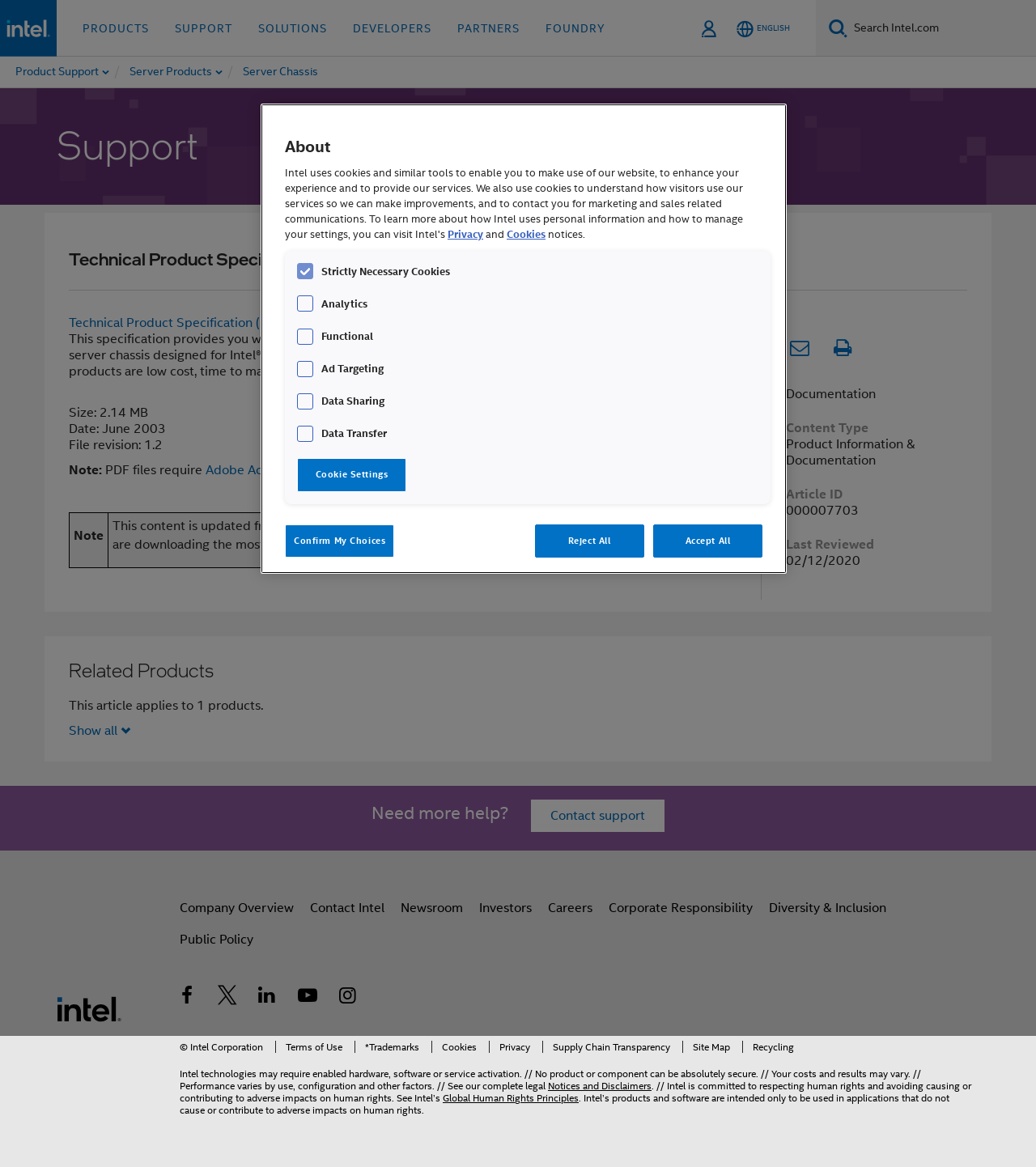Please identify the coordinates of the bounding box that should be clicked to fulfill this instruction: "Go to the 'PRODUCTS' page".

[0.073, 0.0, 0.15, 0.049]